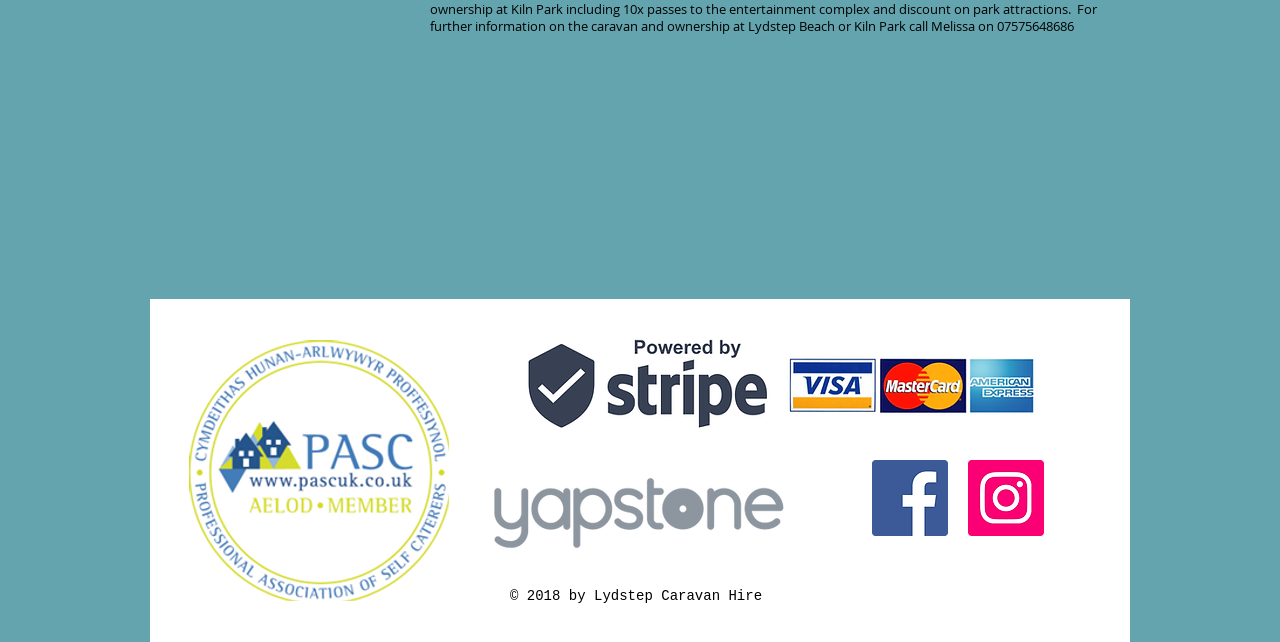What is the purpose of the image with no description?
Please look at the screenshot and answer in one word or a short phrase.

Unknown